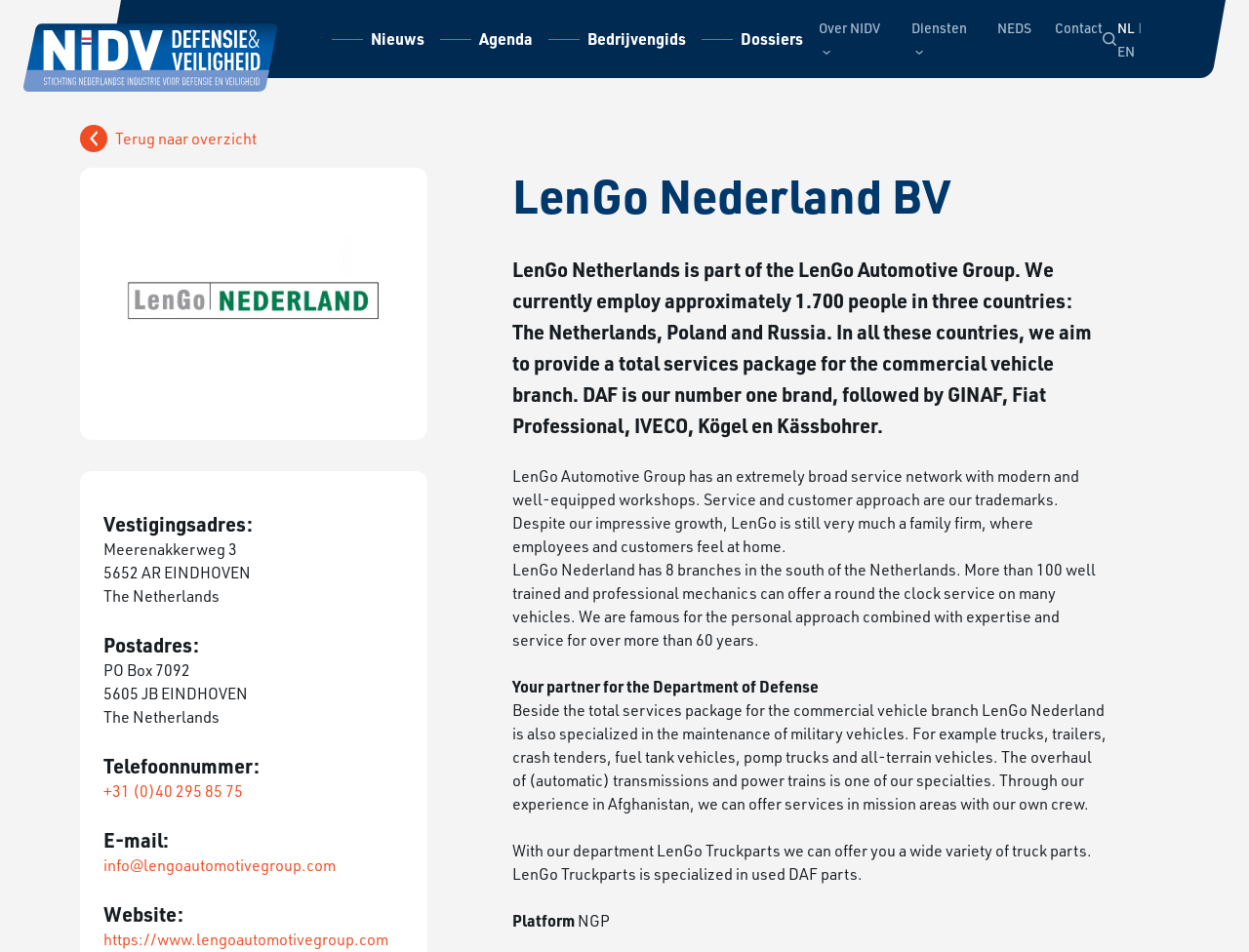Describe the entire webpage, focusing on both content and design.

The webpage appears to be the homepage of LenGo Nederland BV, a company that provides services for the commercial vehicle branch. At the top of the page, there is a navigation menu with links to various sections, including "Nieuws", "Agenda", "Bedrijvengids", "Dossiers", "Over NIDV", "Diensten", "NEDS", and "Contact". 

To the right of the navigation menu, there is a button with an icon and two language options, "NL" and "EN". Below the navigation menu, there is a logo of LenGo Nederland BV. 

On the left side of the page, there is a section with the company's address, postal address, phone number, and email address. Below this section, there is a heading "LenGo Nederland BV" followed by a brief description of the company, which is part of the LenGo Automotive Group. 

The company description is followed by three paragraphs of text that provide more information about the company's services, including its broad service network, customer approach, and expertise. There is also a section that highlights the company's specialization in the maintenance of military vehicles and its experience in mission areas. 

Additionally, there is a mention of the company's department, LenGo Truckparts, which offers a wide variety of truck parts, including used DAF parts. The page ends with two static texts, "Platform" and "NGP", which may be related to the company's services or products.